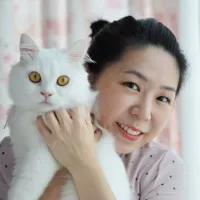Analyze the image and provide a detailed answer to the question: What is the woman holding in the image?

The caption states that the woman is holding a 'fluffy white cat close to her chest', which indicates that the woman is holding a cat in the image.